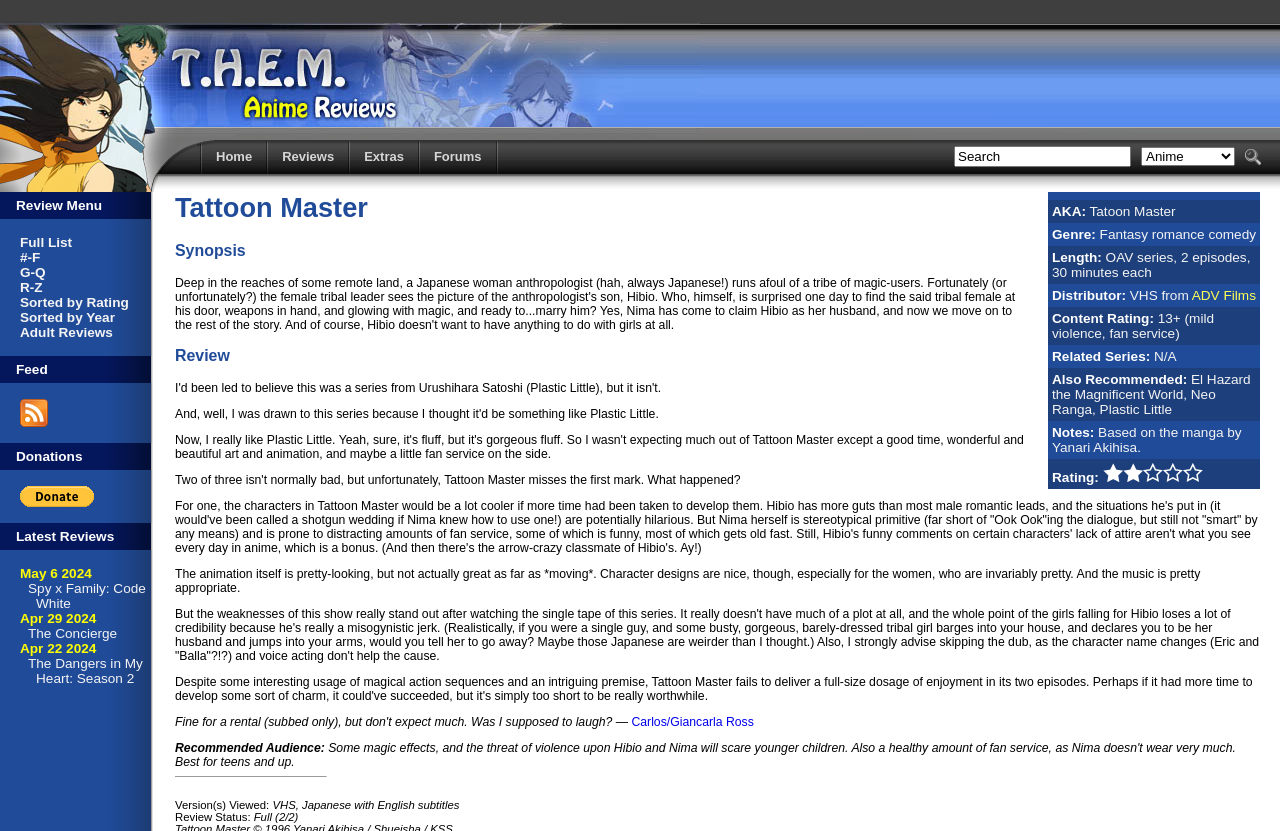Could you provide the bounding box coordinates for the portion of the screen to click to complete this instruction: "Send a message"?

None